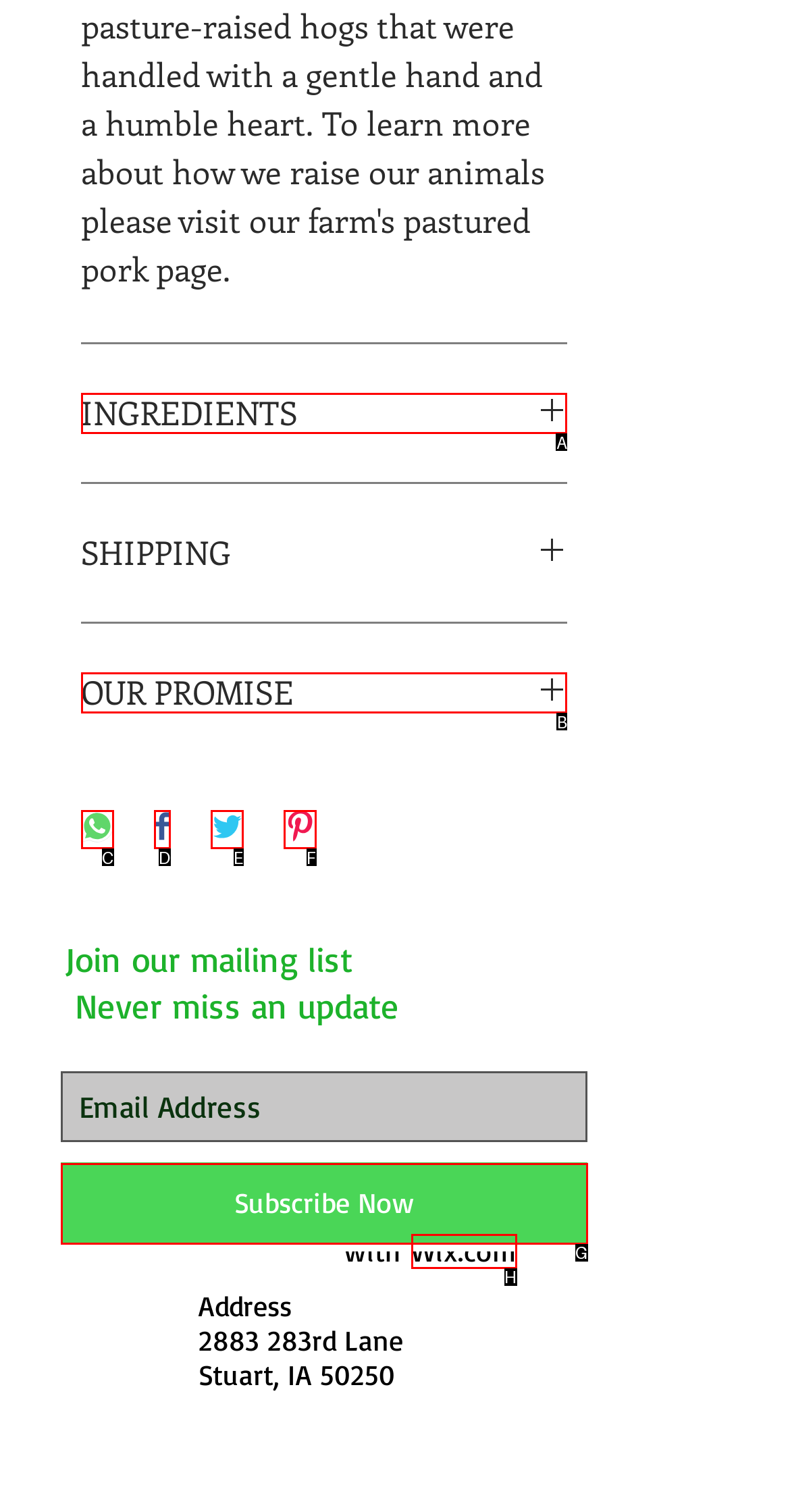Determine the HTML element that aligns with the description: aria-label="Share on Twitter"
Answer by stating the letter of the appropriate option from the available choices.

E